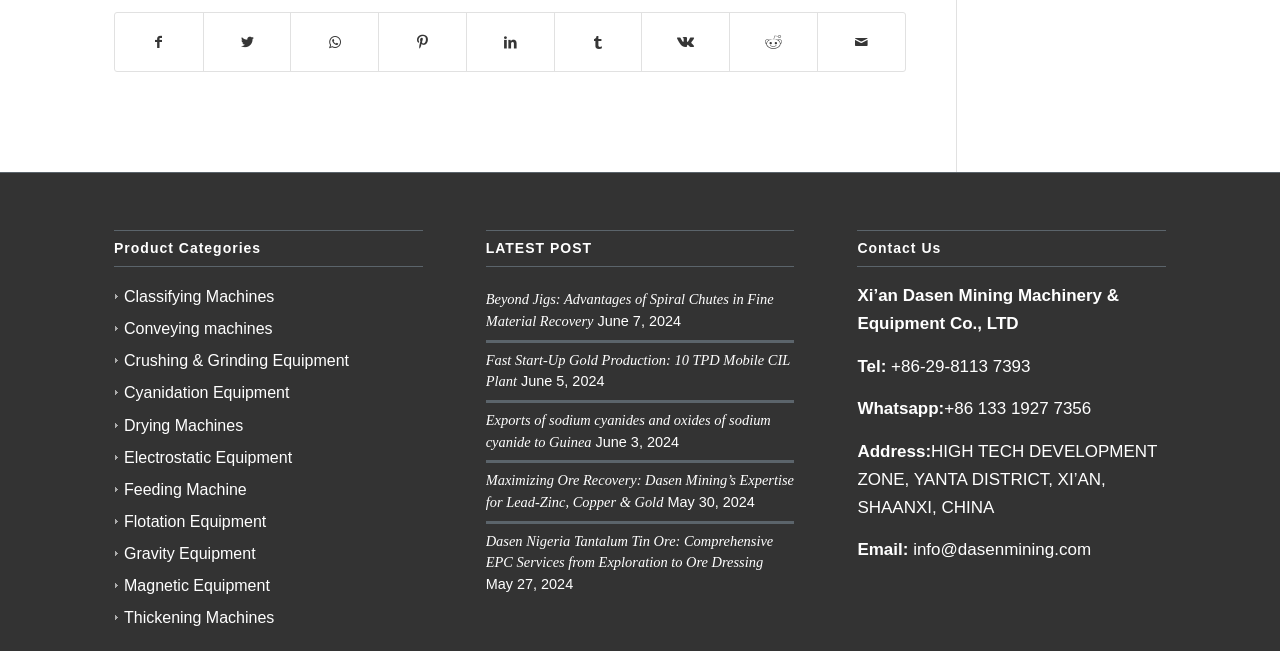Can you identify the bounding box coordinates of the clickable region needed to carry out this instruction: 'Contact us through email'? The coordinates should be four float numbers within the range of 0 to 1, stated as [left, top, right, bottom].

[0.713, 0.83, 0.852, 0.859]